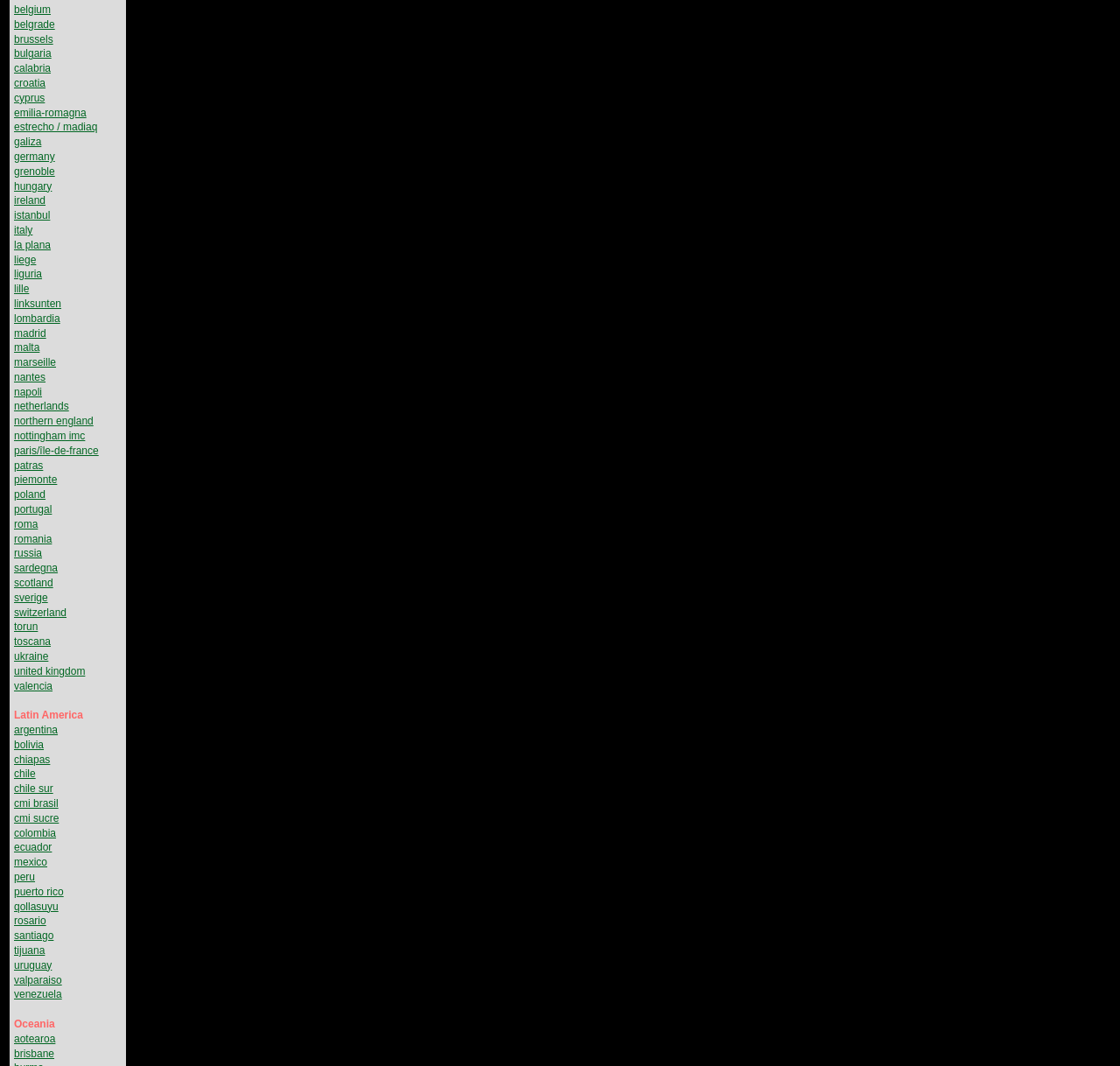Locate the bounding box coordinates of the clickable element to fulfill the following instruction: "check out germany". Provide the coordinates as four float numbers between 0 and 1 in the format [left, top, right, bottom].

[0.012, 0.141, 0.049, 0.153]